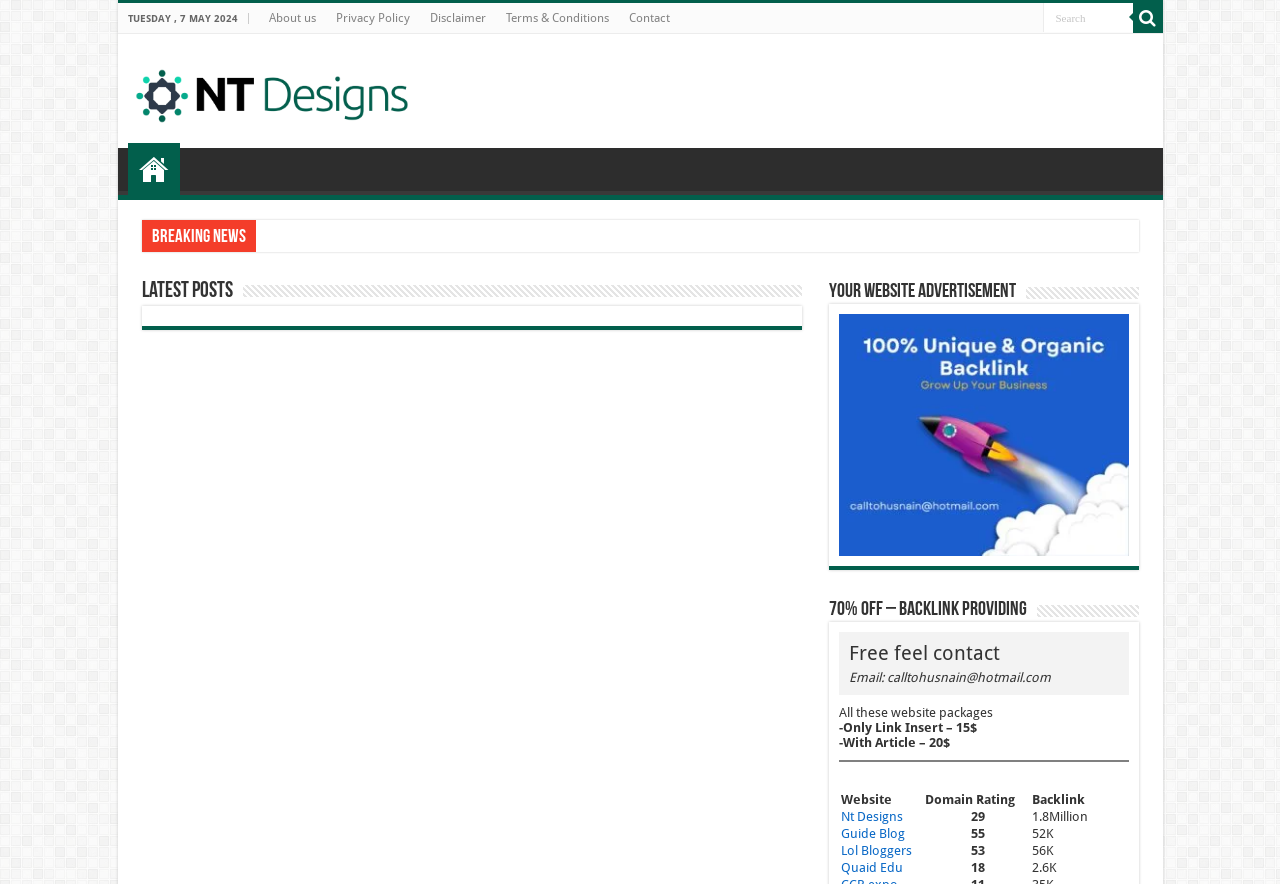Locate the bounding box coordinates of the clickable part needed for the task: "Read article about 9mm lever action rifles".

None